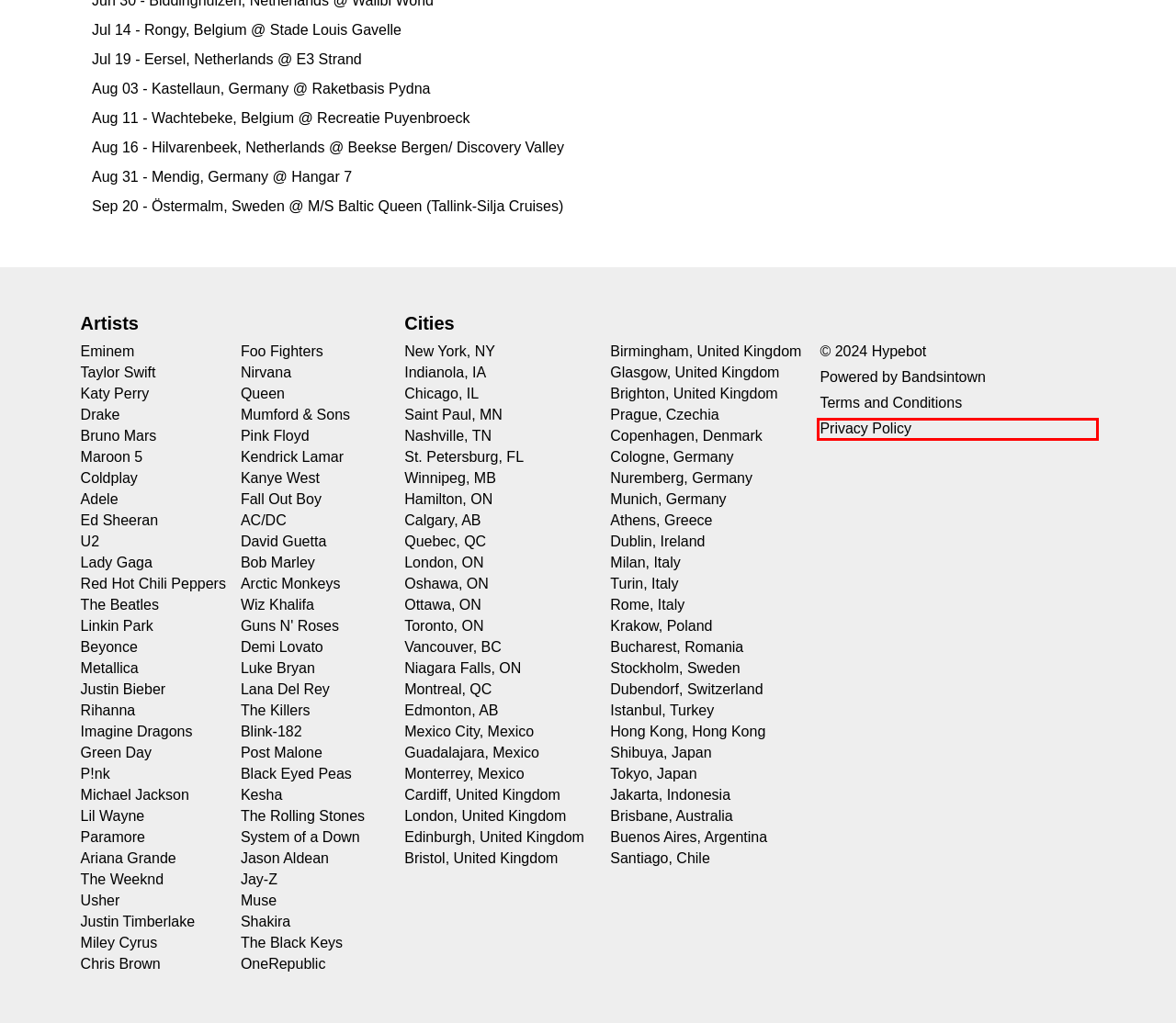You are looking at a screenshot of a webpage with a red bounding box around an element. Determine the best matching webpage description for the new webpage resulting from clicking the element in the red bounding box. Here are the descriptions:
A. D-Fence Wachtebeke Tickets, Recreatie Puyenbroeck Aug 11, 2024 | Bandsintown
B. D-Fence Hilvarenbeek Tickets, Beekse Bergen/ Discovery Valley Aug 16, 2024 | Bandsintown
C. D-Fence Rongy Tickets, Stade Louis Gavelle Jul 14, 2024 | Bandsintown
D. Privacy Policy — Bandsintown
E. Hypebot - Daily news, music industry, technology & social media
F. Terms of Use — Bandsintown
G. D-Fence Eersel Tickets, E3 Strand Jul 19, 2024 | Bandsintown
H. D-Fence Humanes De Madrid Tickets, Fabrik Discoteca Jun 15, 2024 | Bandsintown

D